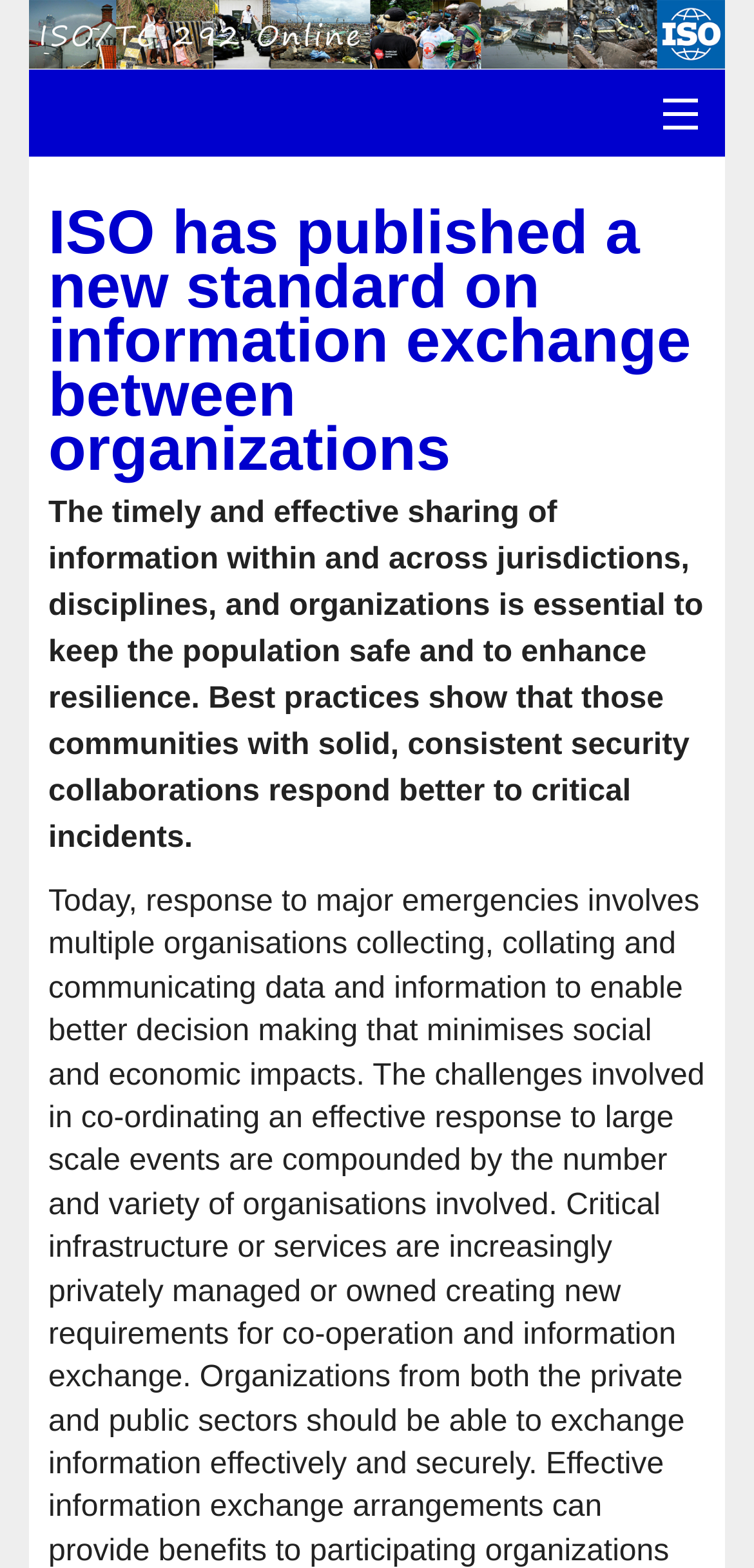Please find the bounding box coordinates of the clickable region needed to complete the following instruction: "Explore 2003 Hatton Fold – Excavation". The bounding box coordinates must consist of four float numbers between 0 and 1, i.e., [left, top, right, bottom].

None